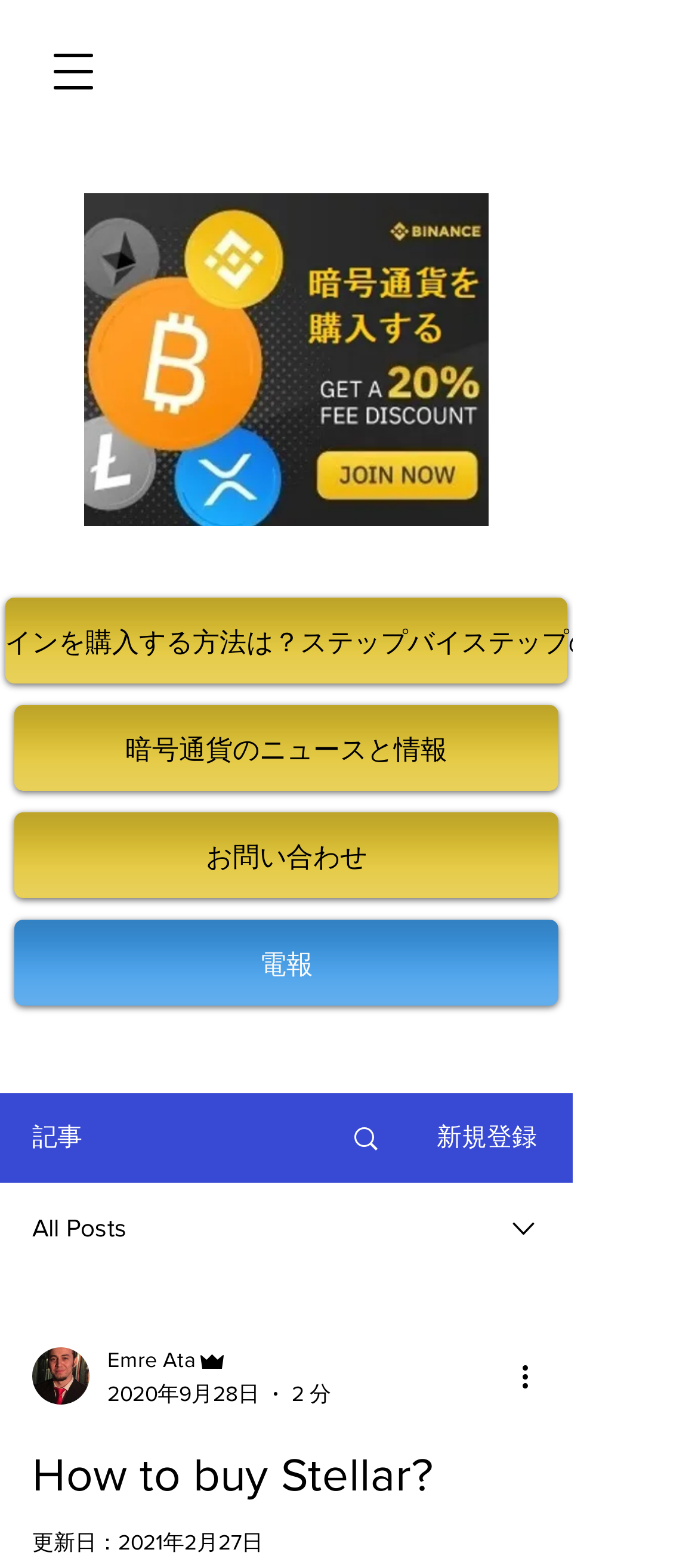Please provide the bounding box coordinates for the element that needs to be clicked to perform the instruction: "Open navigation menu". The coordinates must consist of four float numbers between 0 and 1, formatted as [left, top, right, bottom].

[0.026, 0.011, 0.185, 0.079]